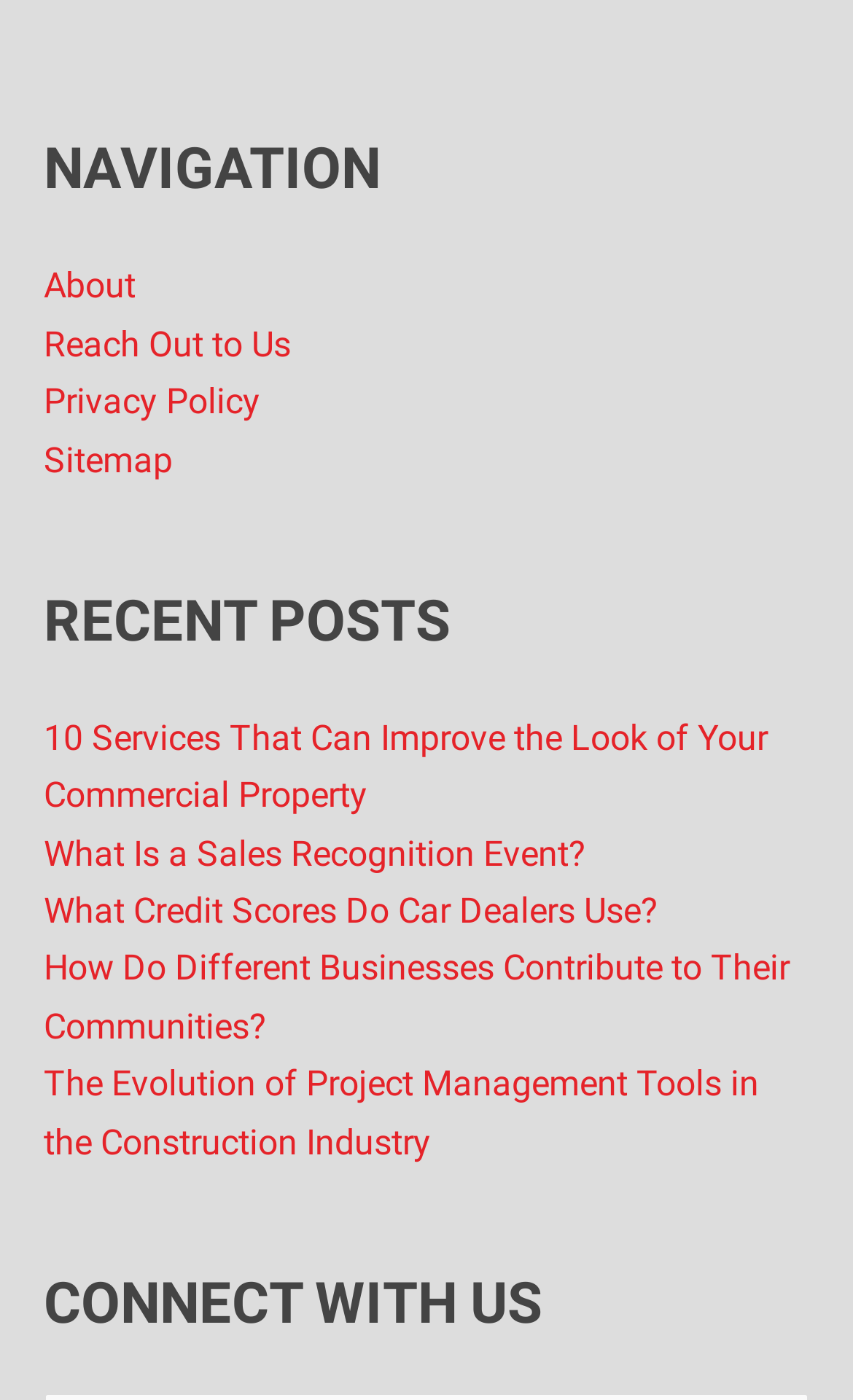Given the description of a UI element: "Reach Out to Us", identify the bounding box coordinates of the matching element in the webpage screenshot.

[0.051, 0.231, 0.341, 0.261]